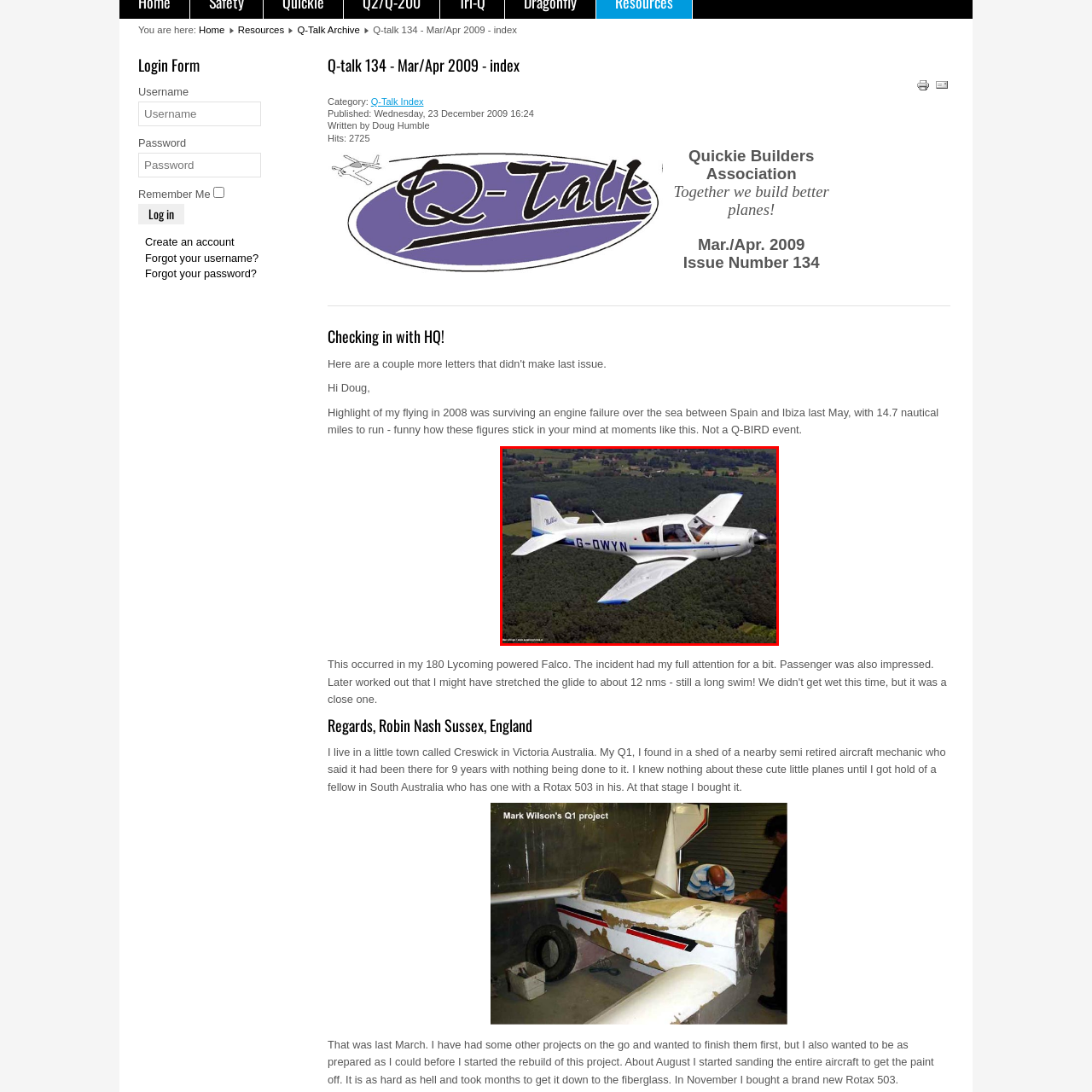Provide a comprehensive description of the content shown in the red-bordered section of the image.

This image showcases a sleek aircraft, identified by its registration number "G-OWYN," flying gracefully over a lush, green landscape. The plane features a streamlined design with a white fuselage accented by blue stripes, embodying a classic yet modern aesthetic typical of light aircraft. Below, the expansive fields and patches of forest contrast beautifully with the clear blue sky, creating a picturesque scene that highlights both the beauty of aviation and the tranquility of the flying experience. This visual captures a moment that reflects the joy of flight, inviting the viewer to imagine the thrill of soaring above the stunning countryside.